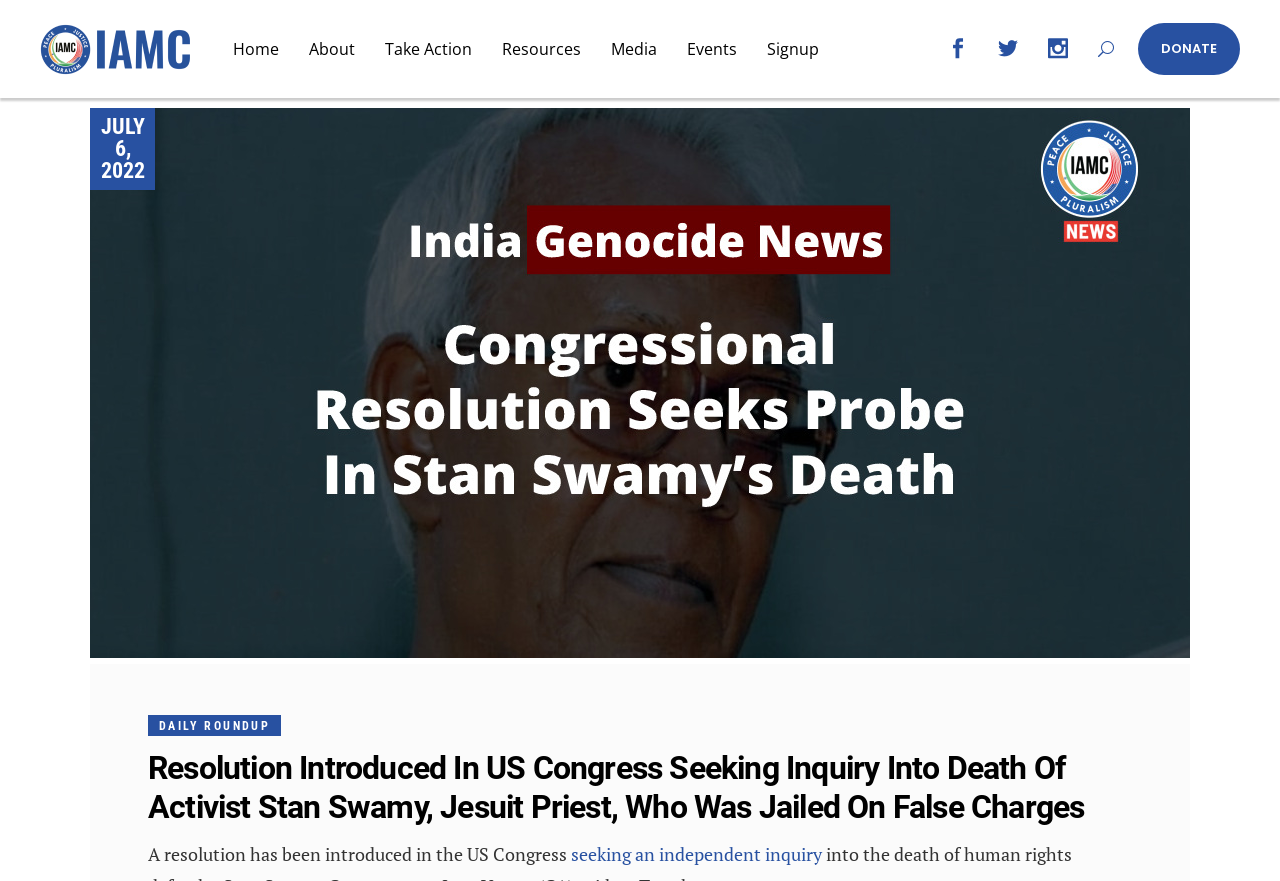Kindly provide the bounding box coordinates of the section you need to click on to fulfill the given instruction: "View the news section".

None